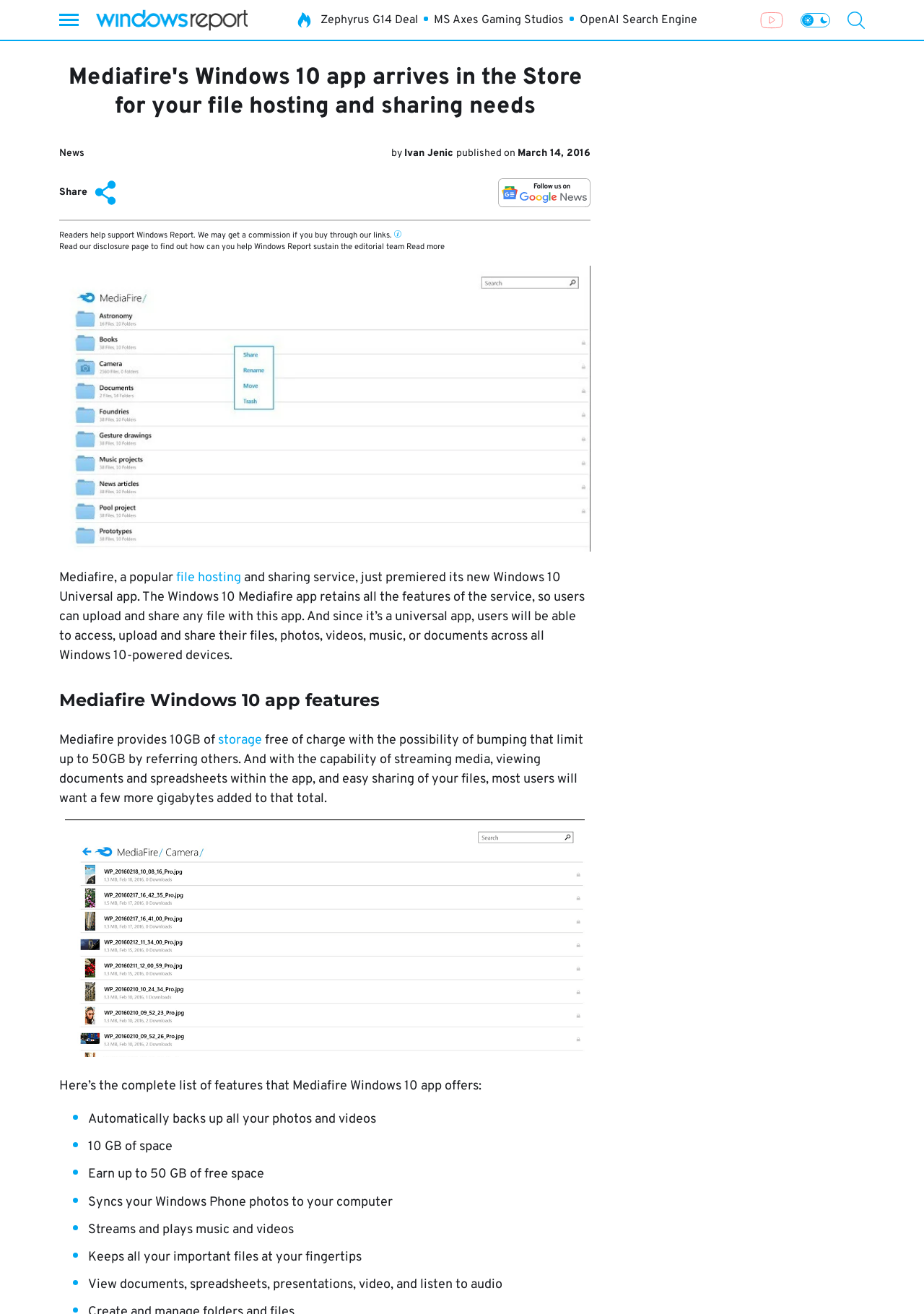Determine the bounding box coordinates of the region to click in order to accomplish the following instruction: "Search this website". Provide the coordinates as four float numbers between 0 and 1, specifically [left, top, right, bottom].

None